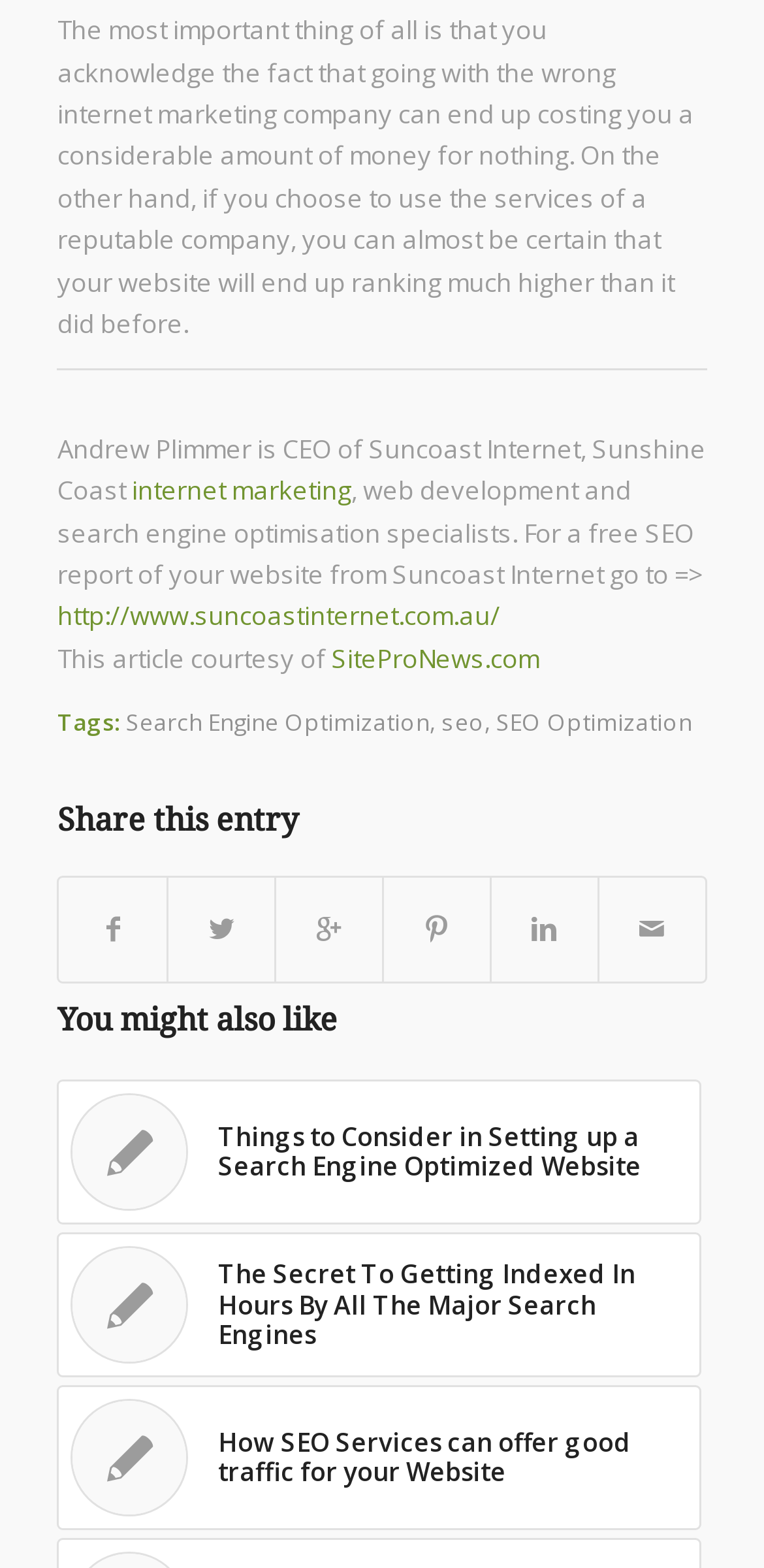Determine the bounding box coordinates for the clickable element required to fulfill the instruction: "Share this entry". Provide the coordinates as four float numbers between 0 and 1, i.e., [left, top, right, bottom].

[0.075, 0.512, 0.925, 0.534]